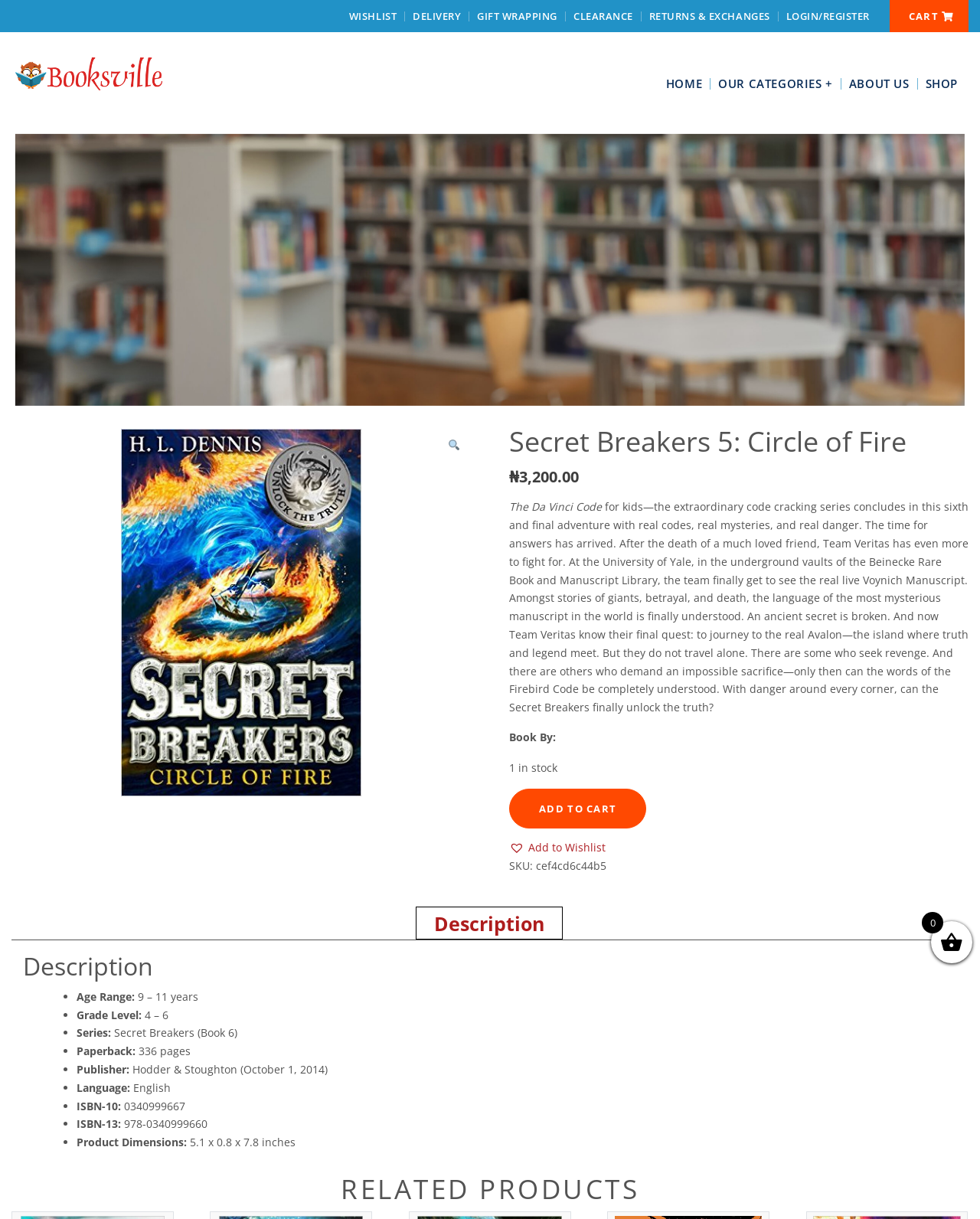Predict the bounding box of the UI element based on the description: "Clearance". The coordinates should be four float numbers between 0 and 1, formatted as [left, top, right, bottom].

[0.577, 0.009, 0.654, 0.018]